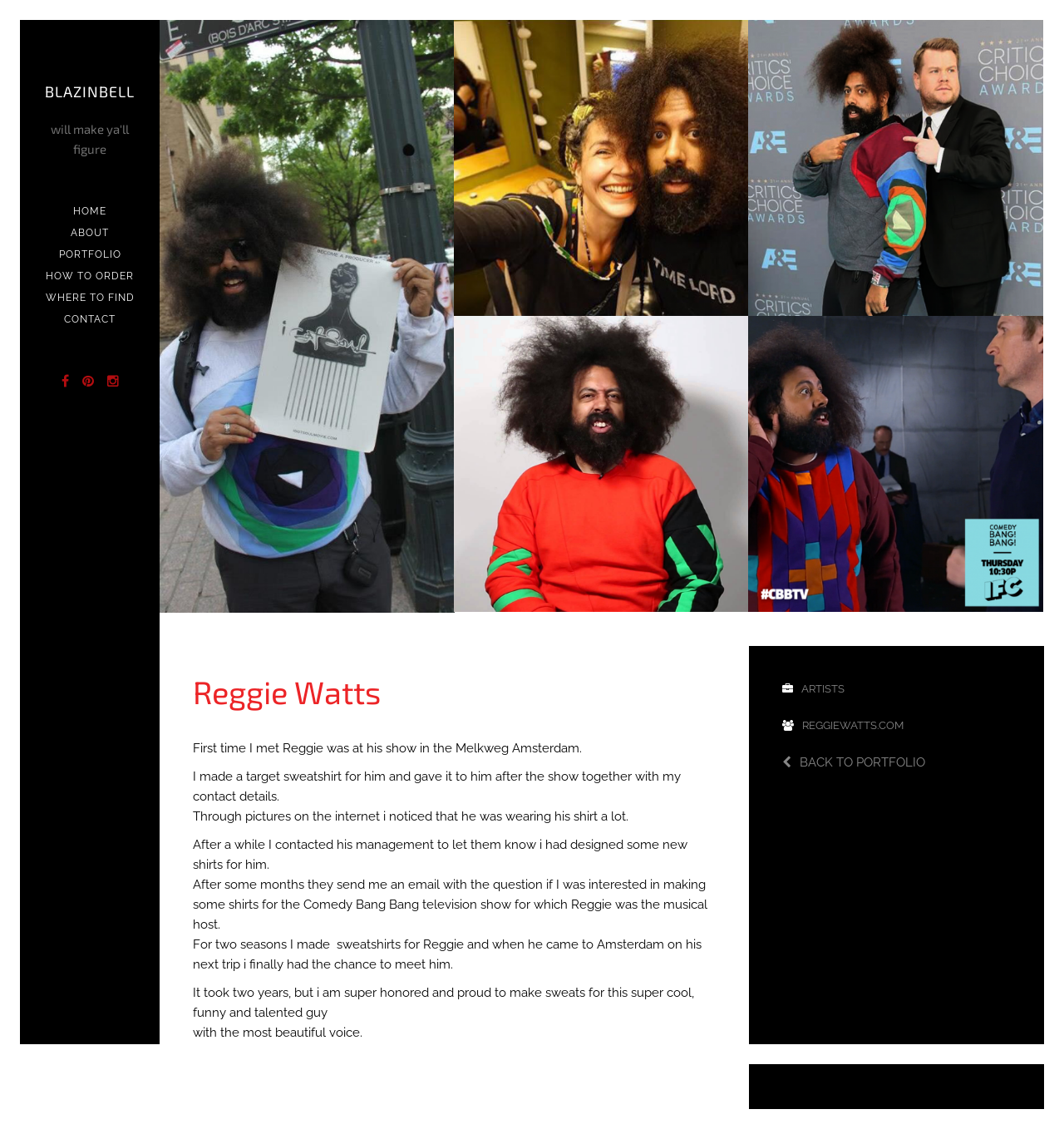Please specify the bounding box coordinates of the clickable section necessary to execute the following command: "Check out the PORTFOLIO".

[0.052, 0.216, 0.117, 0.235]